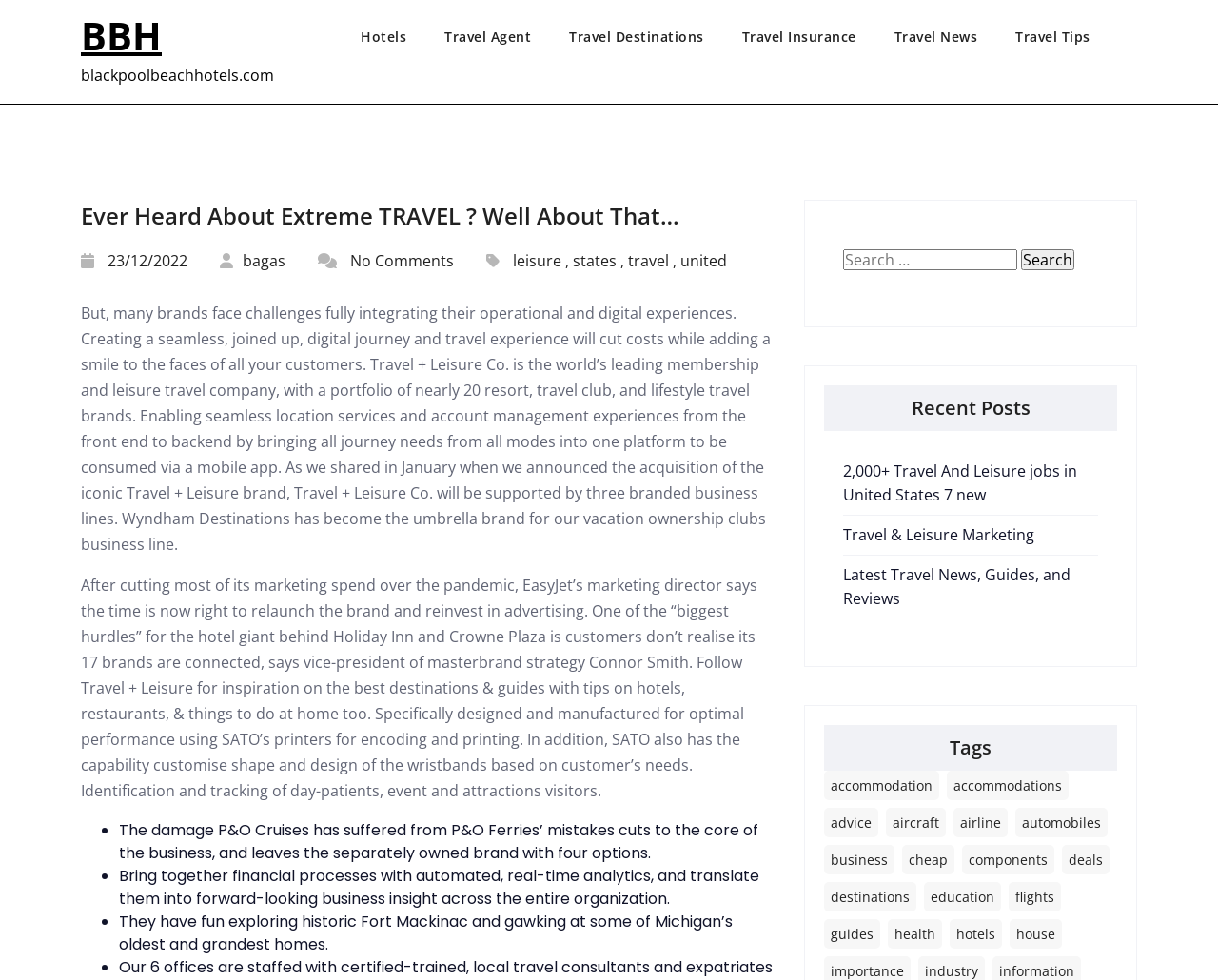Please determine the bounding box coordinates for the element with the description: "Travel Agent".

[0.365, 0.027, 0.467, 0.056]